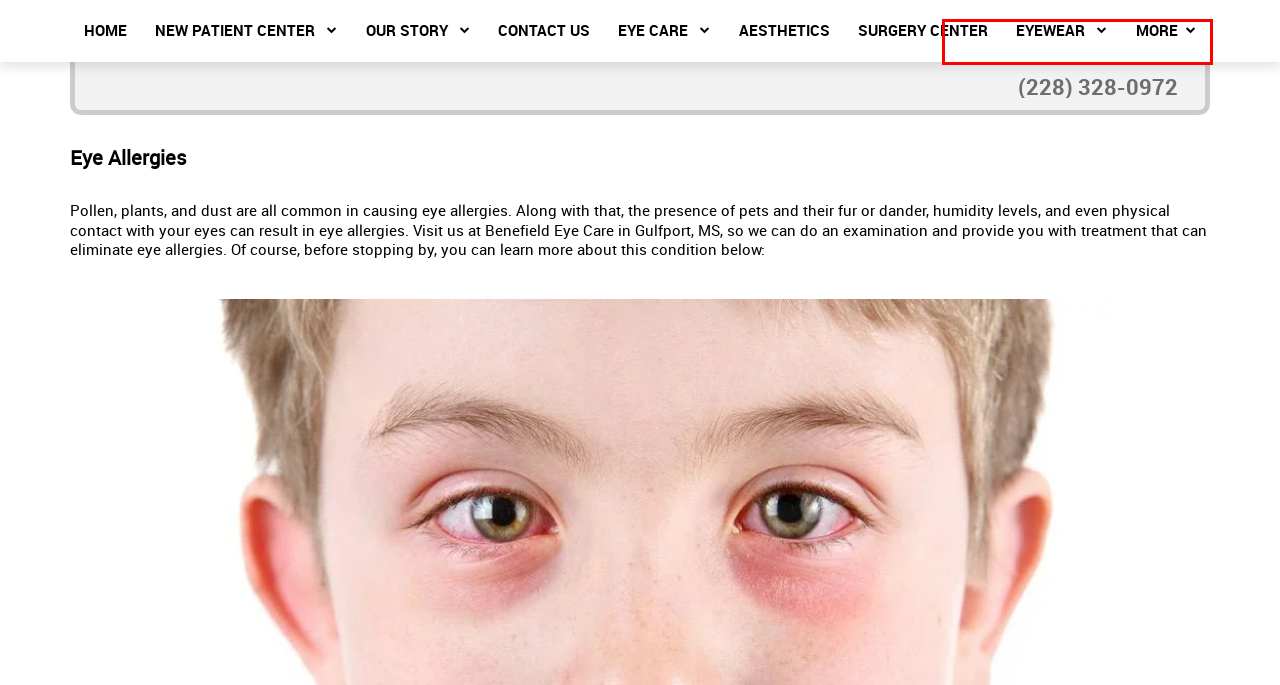Take a look at the provided webpage screenshot featuring a red bounding box around an element. Select the most appropriate webpage description for the page that loads after clicking on the element inside the red bounding box. Here are the candidates:
A. Meet the Staff | Ophthalmologist in Gulfport, MS | Benefield Eye Care
B. About Benefield Eye Care | Ophthalmologist in Gulfport, MS | Optometrist
C. Aesthetics | Ophthalmologist in Gulfport, MS | Benefield Eye Care
D. EYE SURGERY CENTER IN GULFPORT, MS | Ophthalmologist in Gulfport, MS | Benefield Eye Care
E. Sunglasses | Ophthalmologist in Gulfport, MS | Benefield Eye Care
F. EYEWEAR AT BENEFIELD EYE CARE IN GULFPORT, MS | Ophthalmologist in Gulfport, MS | Benefield Eye Care
G. Vision Topics | Ophthalmologist in Gulfport, MS | Benefield Eye Care
H. New Patient Center | Ophthalmologist in Gulfport, MS | Benefield Eye Care

G